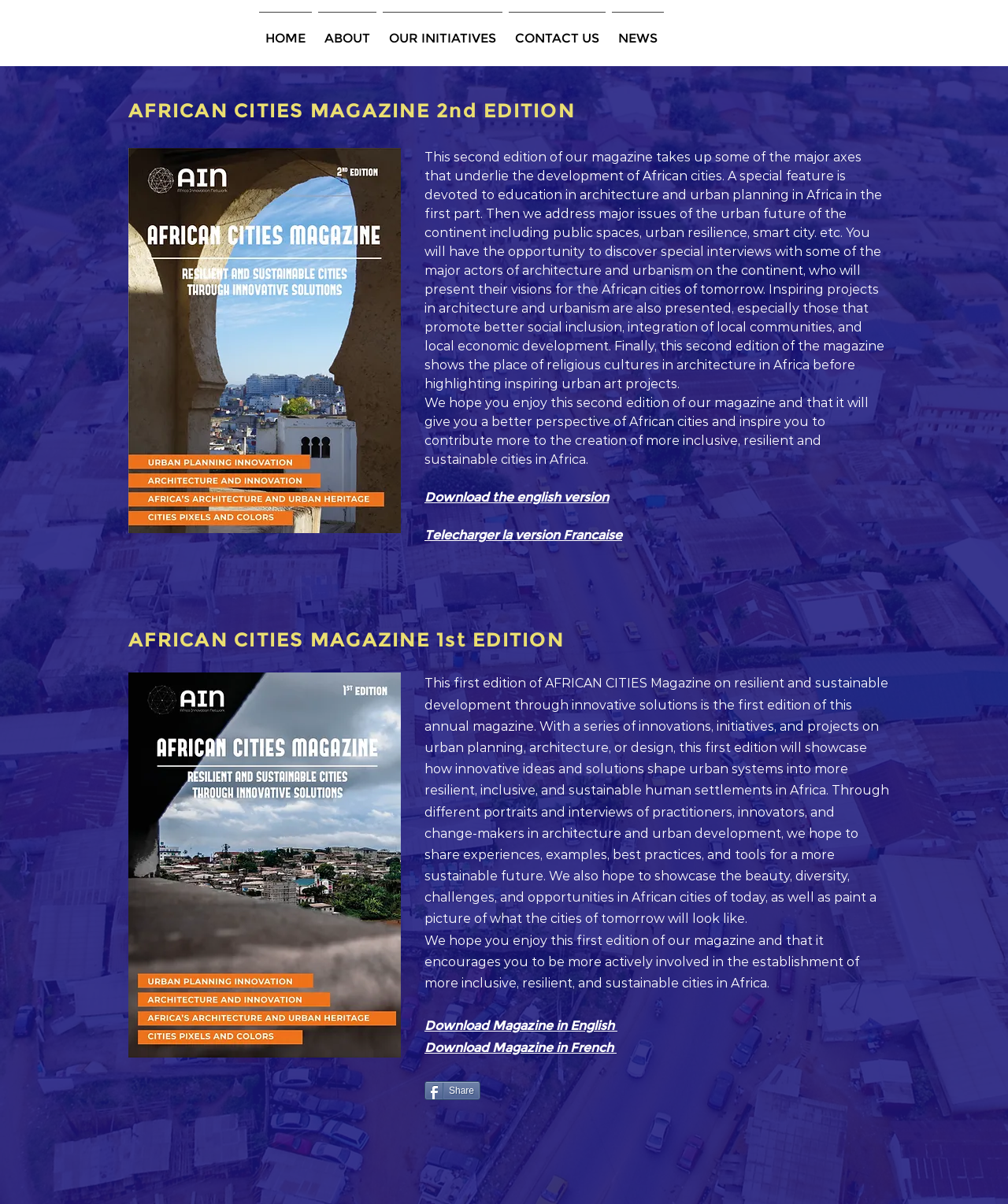Determine the bounding box coordinates for the clickable element required to fulfill the instruction: "Download the english version of the magazine". Provide the coordinates as four float numbers between 0 and 1, i.e., [left, top, right, bottom].

[0.421, 0.407, 0.604, 0.419]